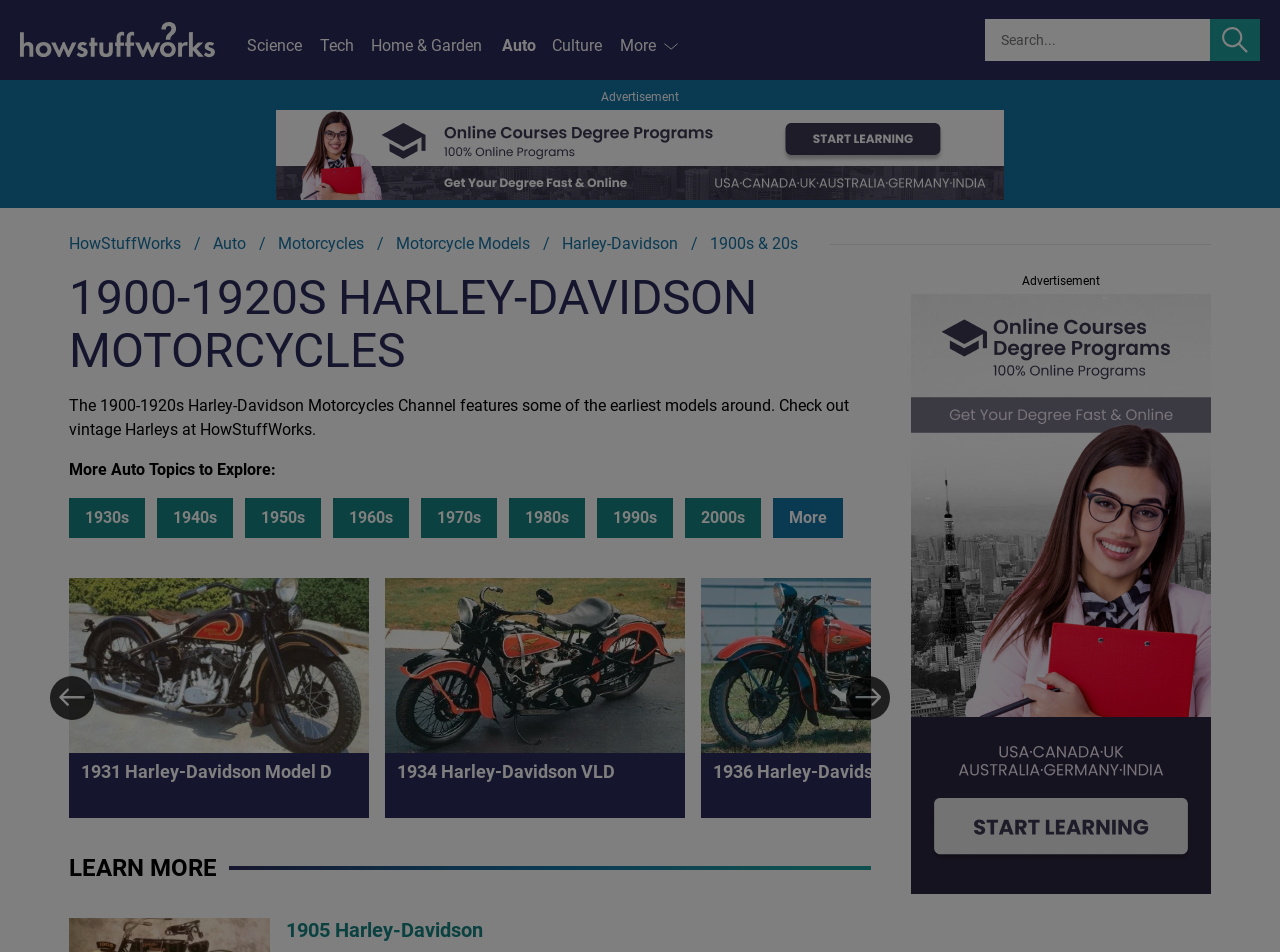Find the bounding box of the UI element described as: "Home & Garden". The bounding box coordinates should be given as four float values between 0 and 1, i.e., [left, top, right, bottom].

[0.293, 0.036, 0.4, 0.061]